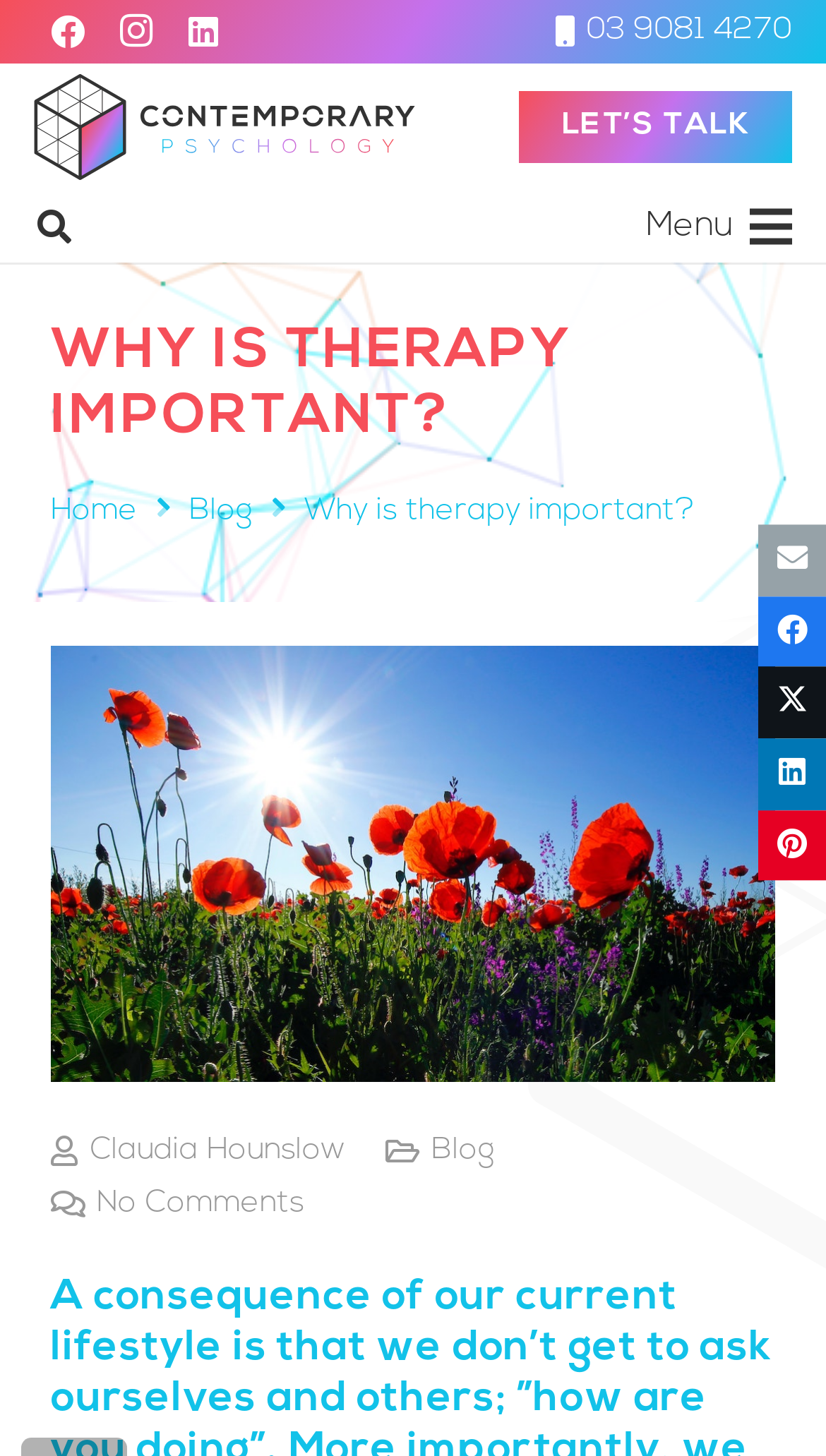Please mark the bounding box coordinates of the area that should be clicked to carry out the instruction: "Email this article".

[0.919, 0.36, 1.0, 0.409]